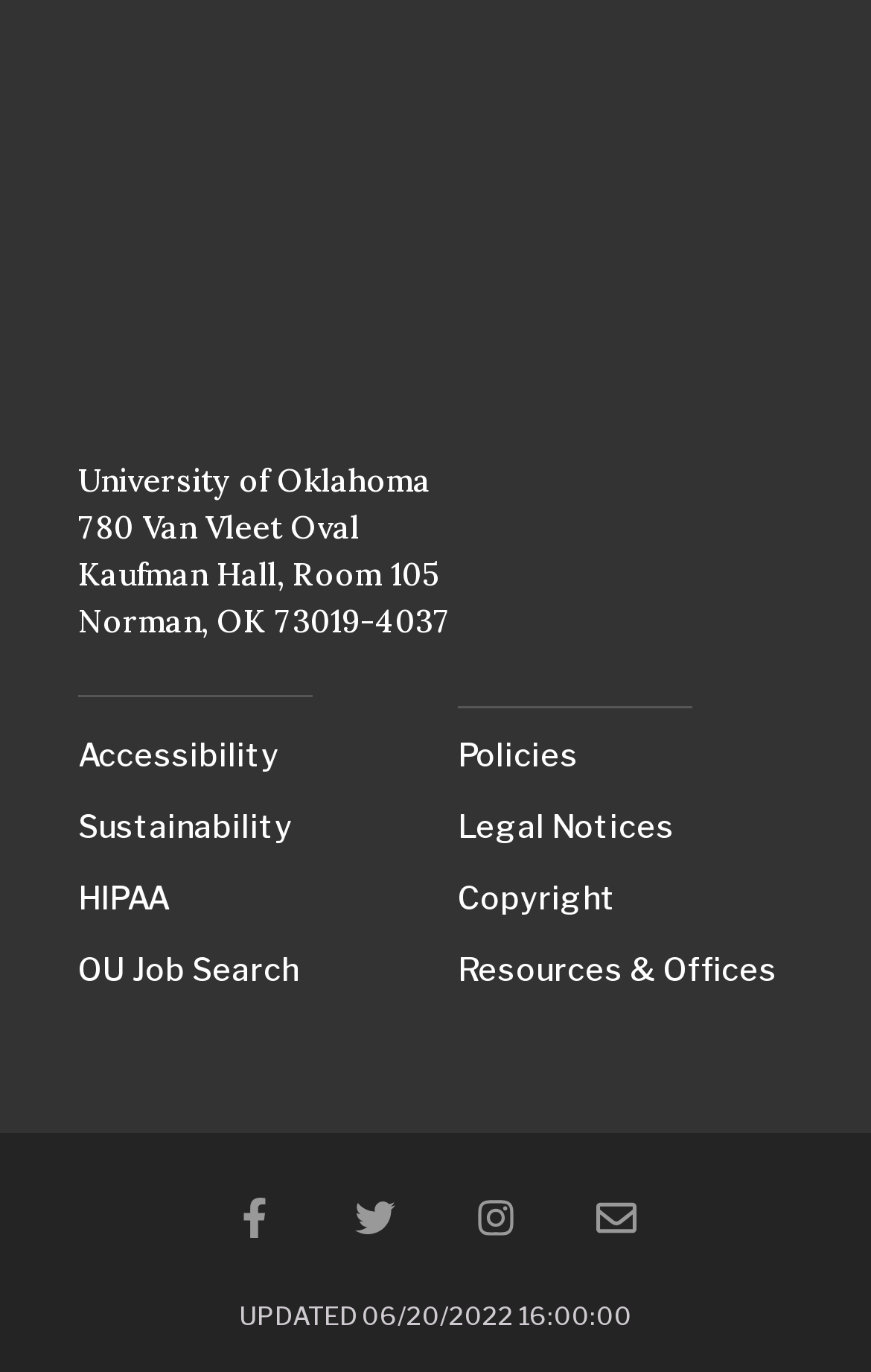Please identify the coordinates of the bounding box that should be clicked to fulfill this instruction: "Click the Accessibility link".

[0.09, 0.528, 0.474, 0.572]